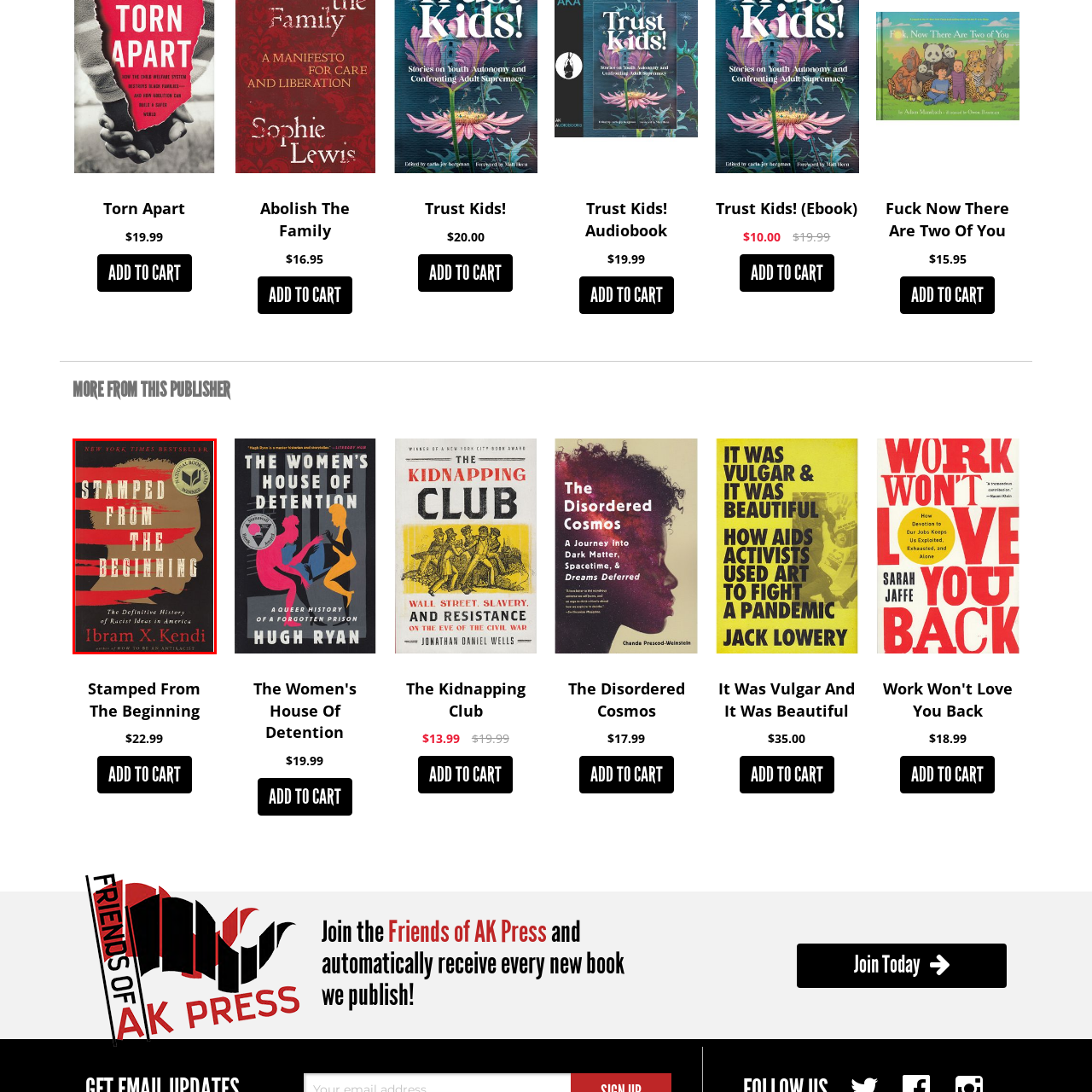What award did the book receive?
Observe the image within the red bounding box and formulate a detailed response using the visual elements present.

The book 'Stamped from the Beginning' received the prestigious National Book Award, which is a notable recognition of its critical acclaim and literary merit.